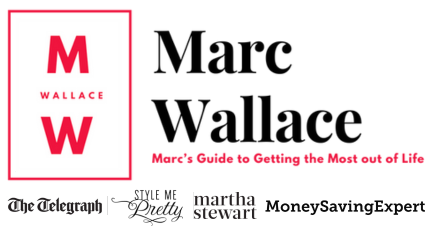What is the focus of Marc Wallace's content?
Please provide an in-depth and detailed response to the question.

The tagline 'Marc's Guide to Getting the Most out of Life' suggests that the content is focused on providing practical tips and advice for enhancing quality of life.